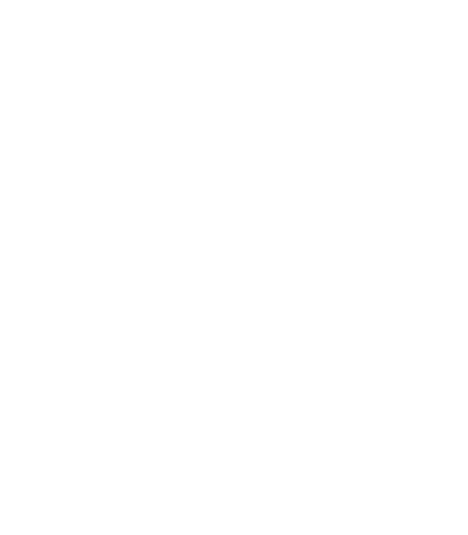Please answer the following question using a single word or phrase: 
What is the minimum order amount for free shipping?

$100